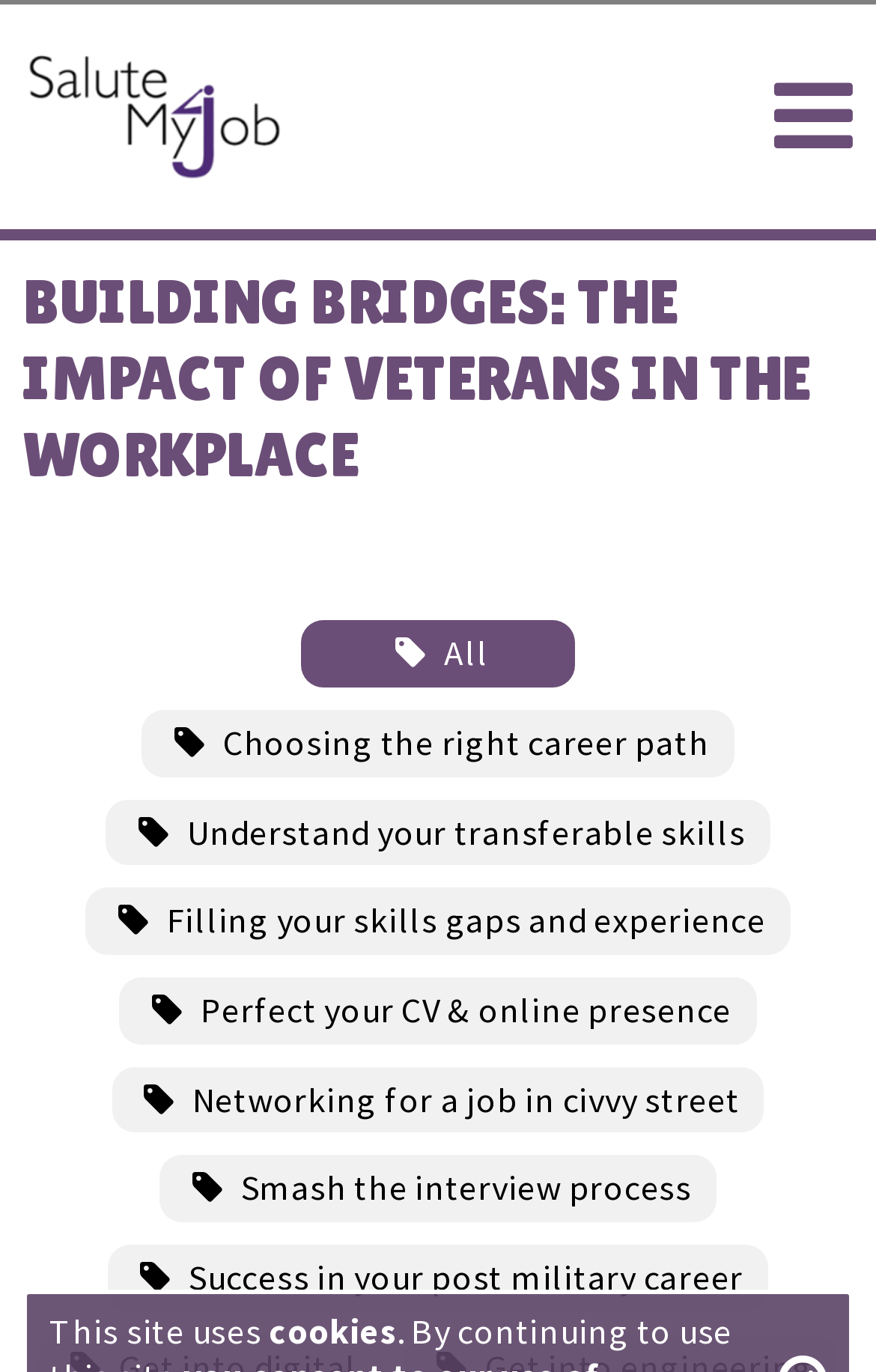Please specify the bounding box coordinates of the clickable region necessary for completing the following instruction: "Understand transferable skills". The coordinates must consist of four float numbers between 0 and 1, i.e., [left, top, right, bottom].

[0.121, 0.582, 0.879, 0.631]